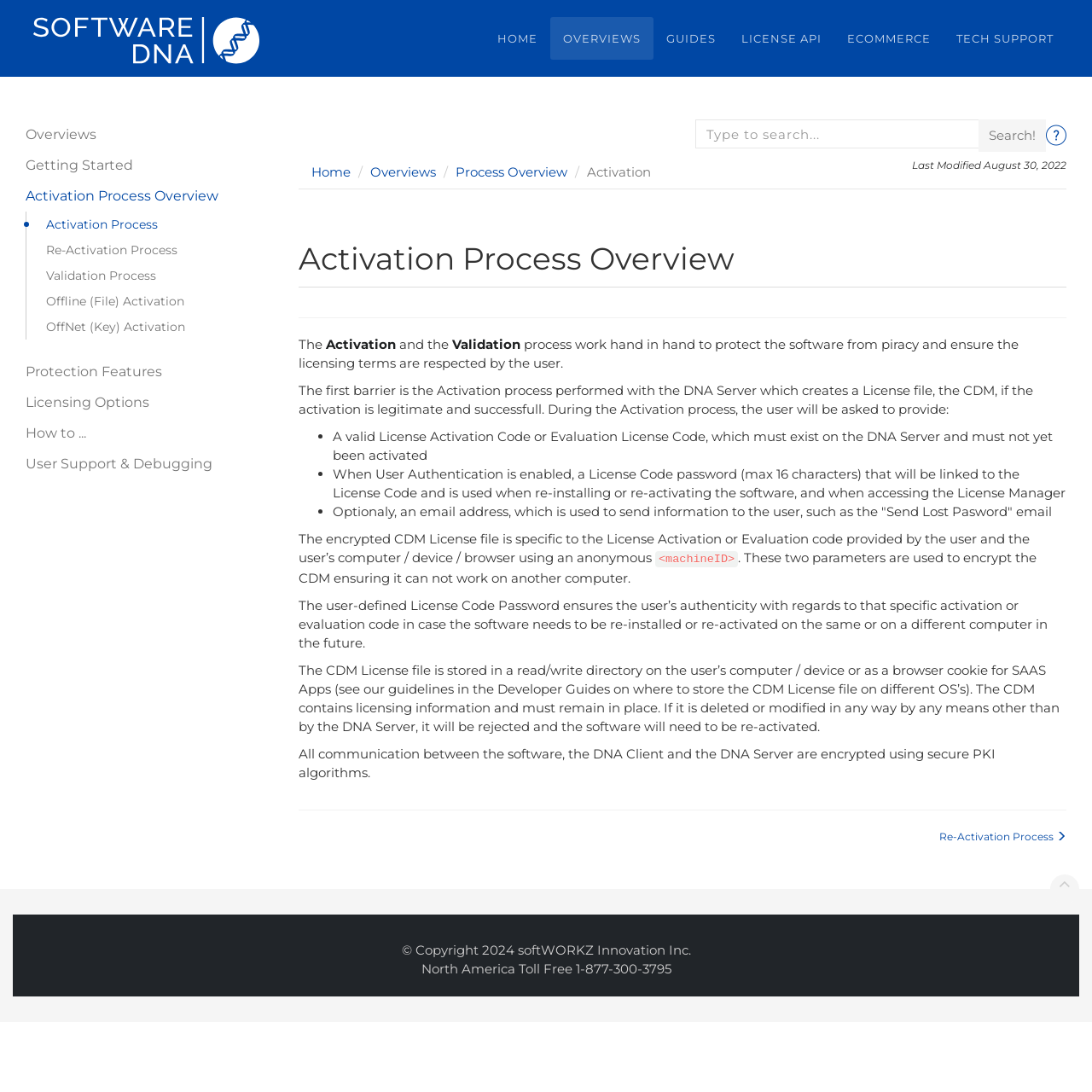Refer to the screenshot and give an in-depth answer to this question: What is the purpose of the DNA Server?

Based on the webpage, the DNA Server is used to create a License file, the CDM, if the activation is legitimate and successful, during the Activation process.